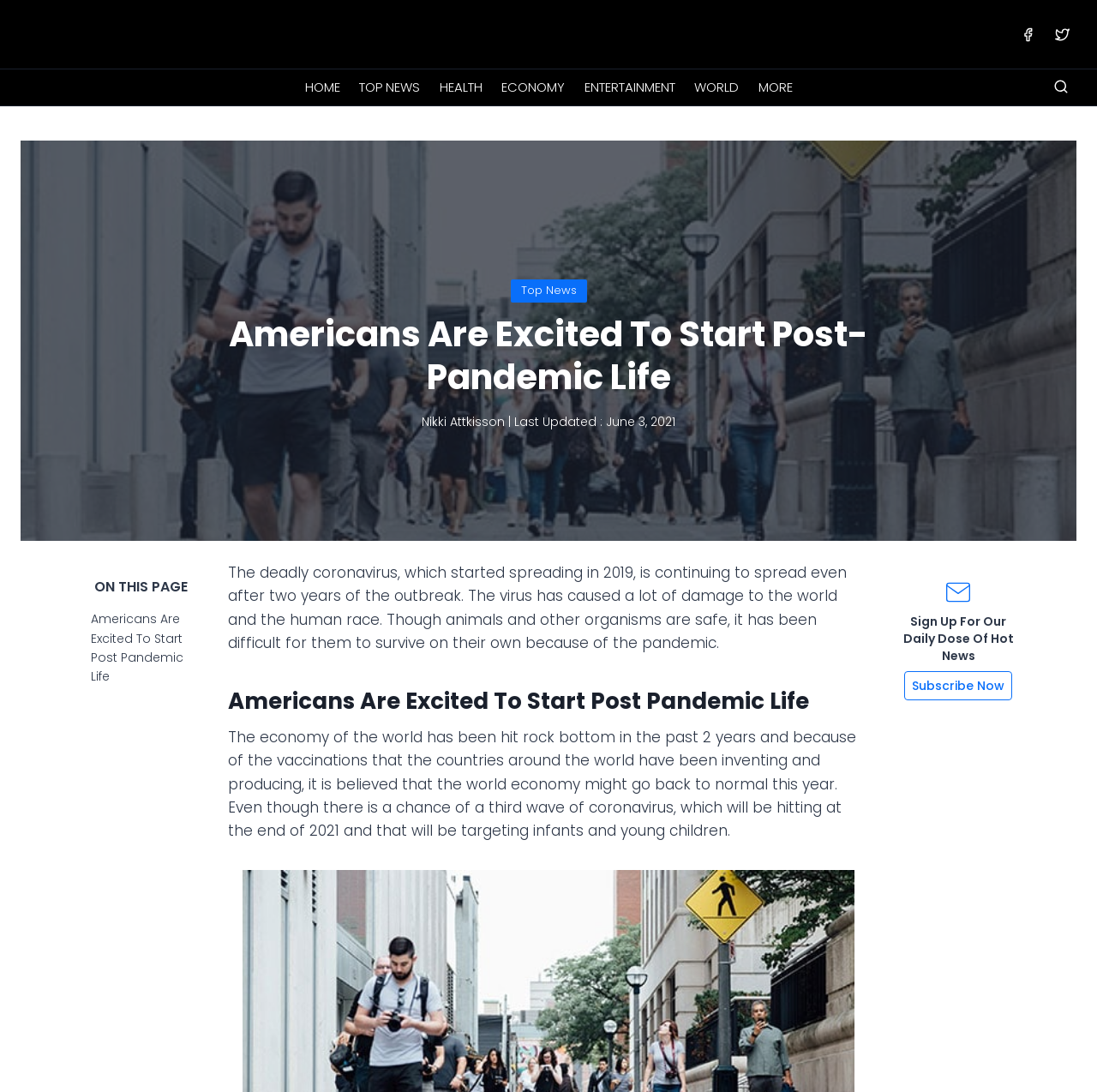Please extract the title of the webpage.

Americans Are Excited To Start Post-Pandemic Life